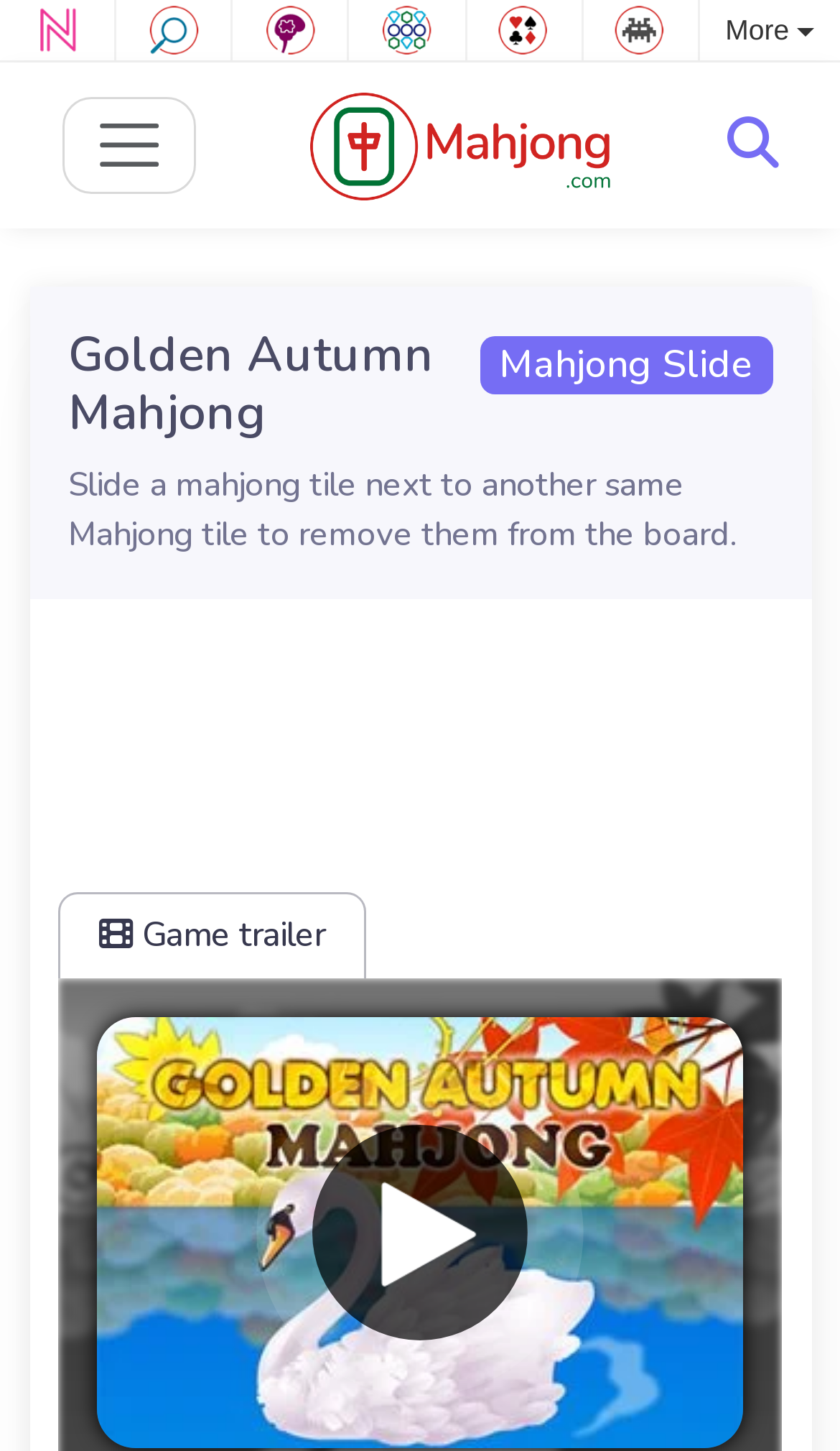Provide the bounding box coordinates, formatted as (top-left x, top-left y, bottom-right x, bottom-right y), with all values being floating point numbers between 0 and 1. Identify the bounding box of the UI element that matches the description: UW Medicine

None